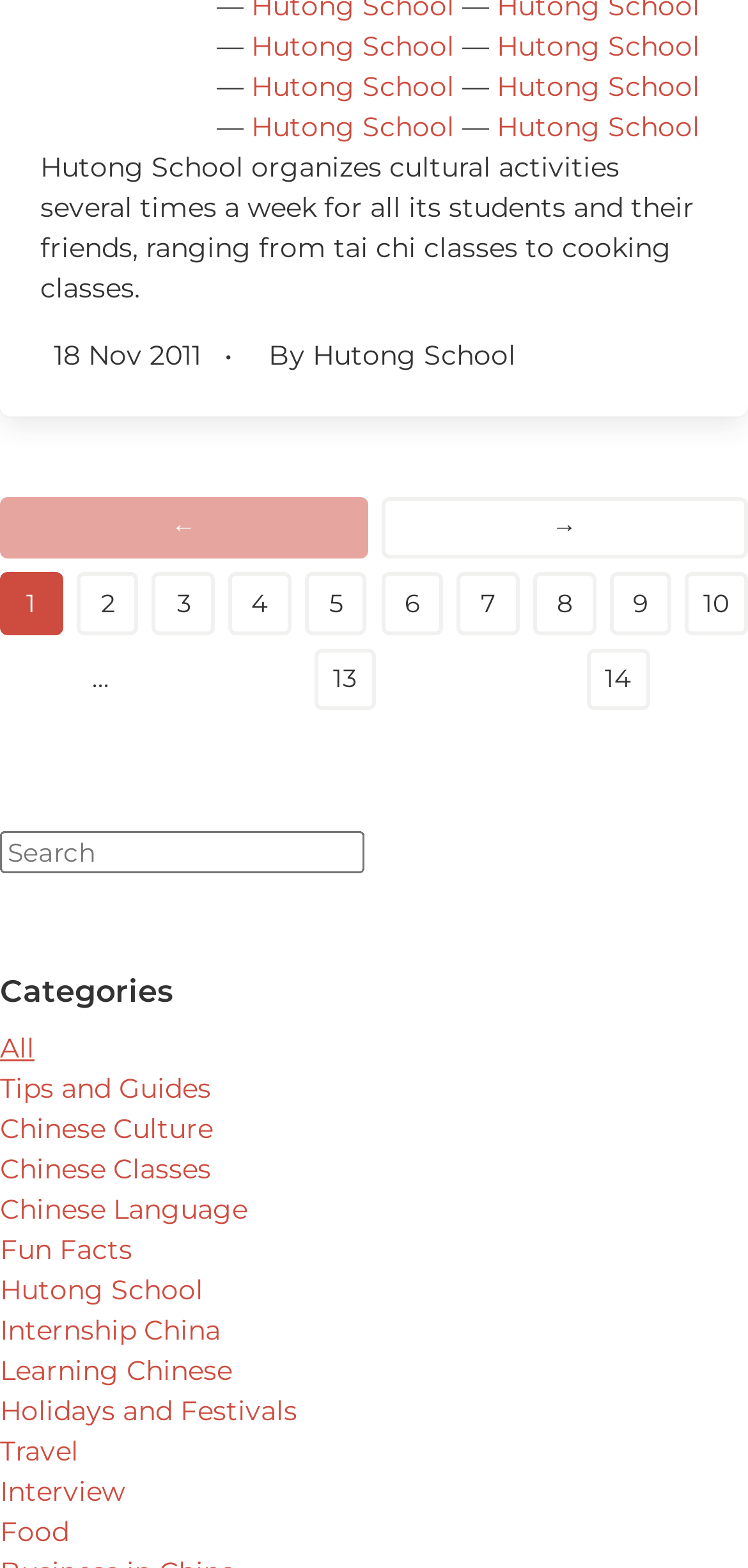Respond with a single word or phrase:
What is the date of the article?

18 Nov 2011